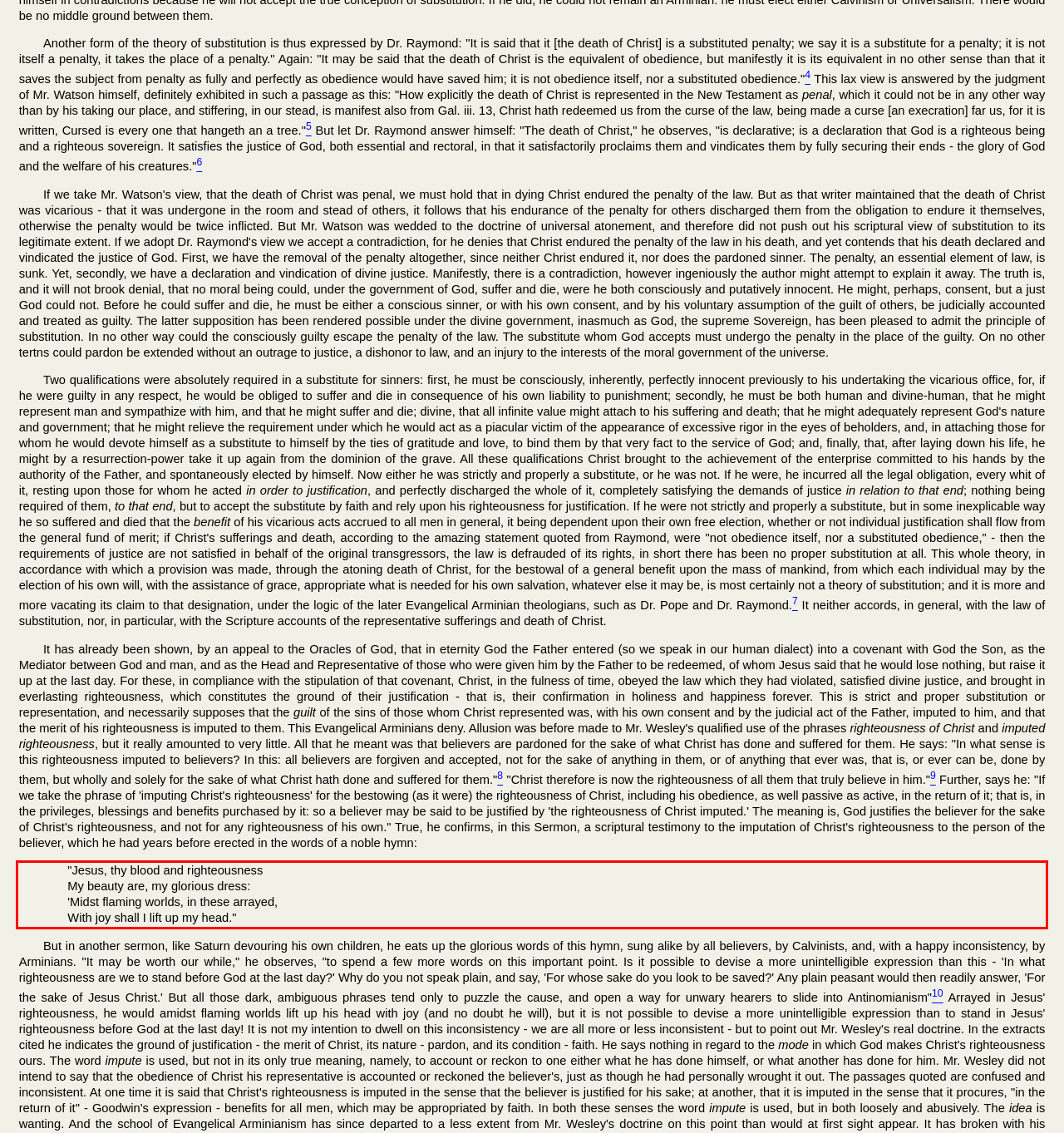Please perform OCR on the text content within the red bounding box that is highlighted in the provided webpage screenshot.

"Jesus, thy blood and righteousness My beauty are, my glorious dress: 'Midst flaming worlds, in these arrayed, With joy shall I lift up my head."